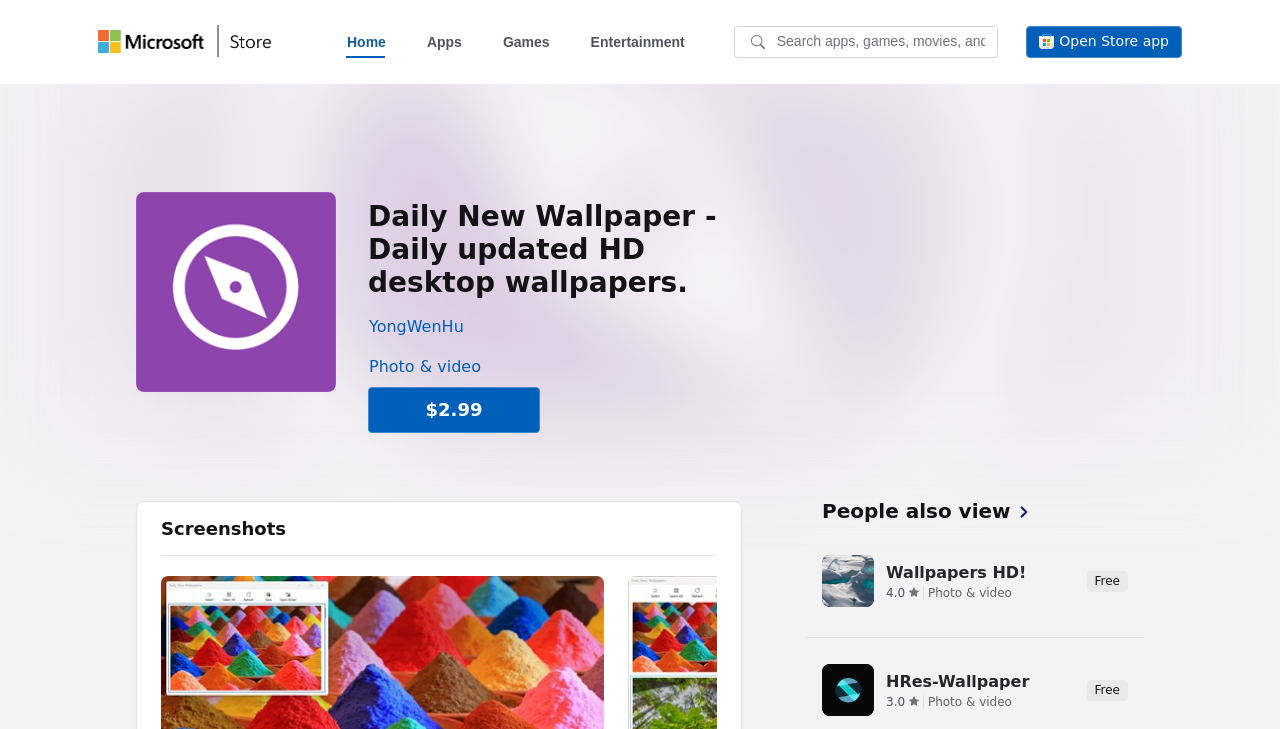What is the name of the app?
Can you offer a detailed and complete answer to this question?

I found the answer by looking at the heading element with the text 'Daily New Wallpaper - Daily updated HD desktop wallpapers.' which is likely to be the name of the app.